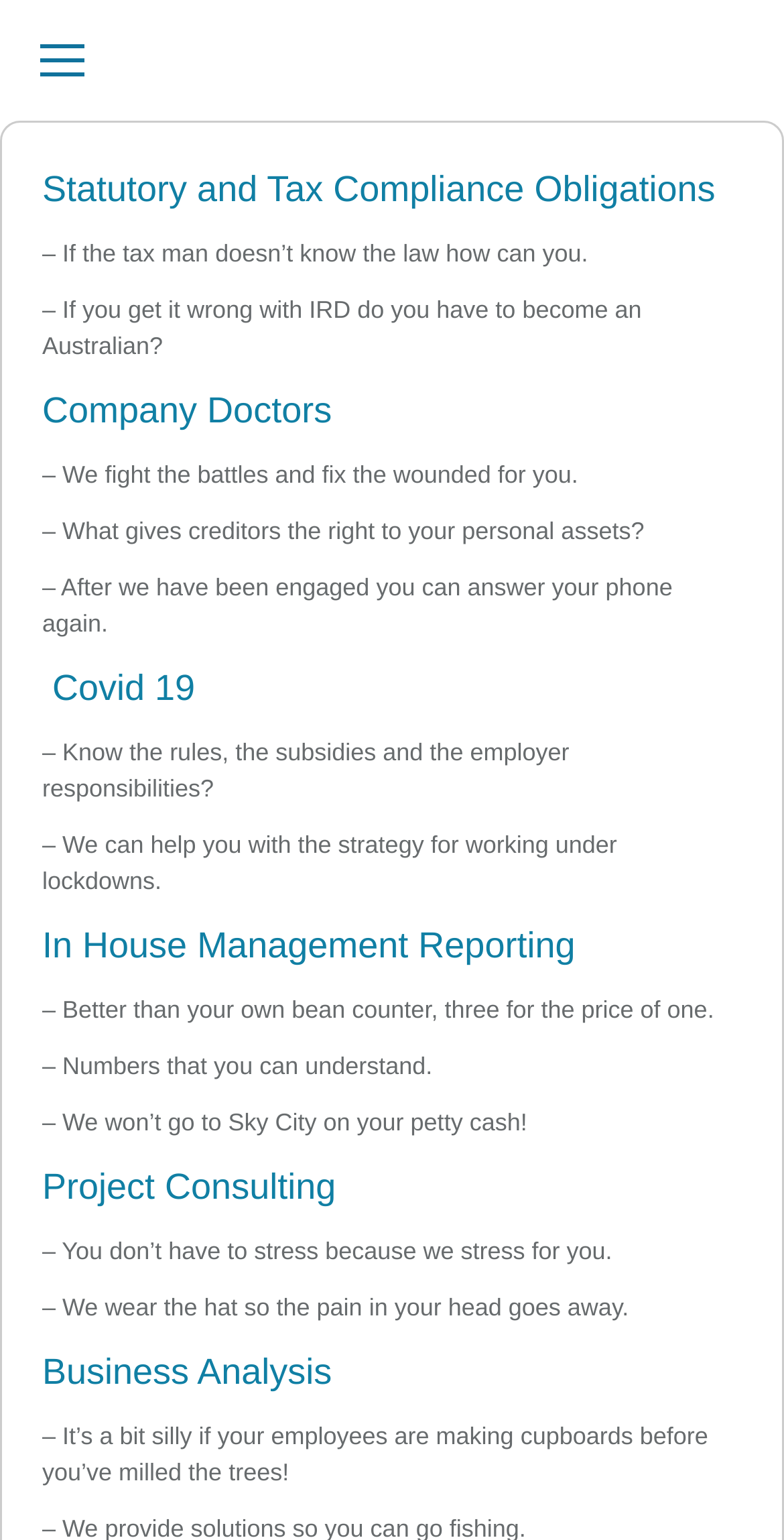Locate the UI element described as follows: "parent_node: Home". Return the bounding box coordinates as four float numbers between 0 and 1 in the order [left, top, right, bottom].

[0.862, 0.797, 0.974, 0.854]